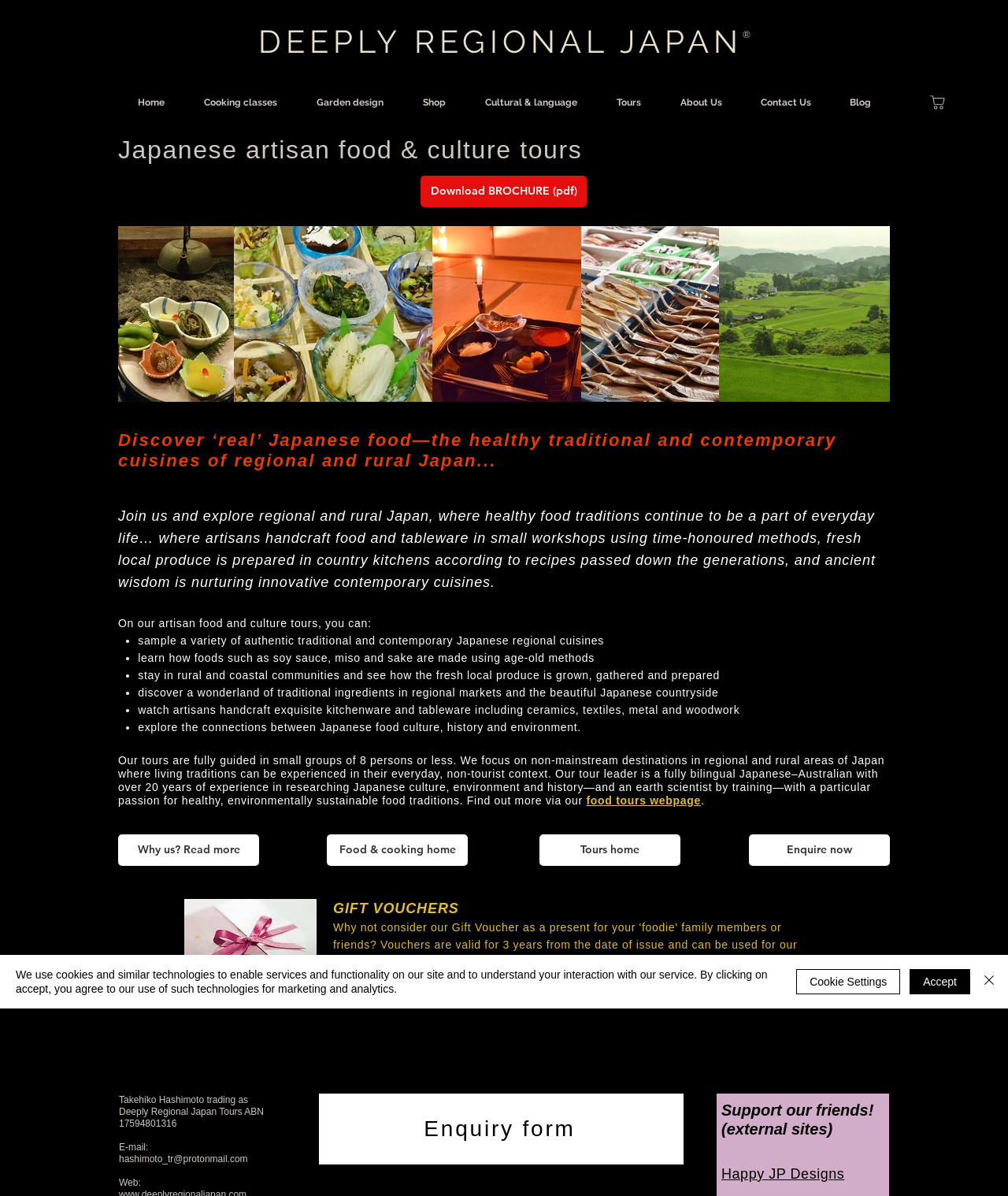By analyzing the image, answer the following question with a detailed response: What is the theme of the tours offered?

I inferred the answer by reading the heading 'Japanese artisan food & culture tours' and the description of the tours, which mentions exploring regional and rural Japan, trying authentic traditional and contemporary Japanese cuisines, and learning about food culture and history.